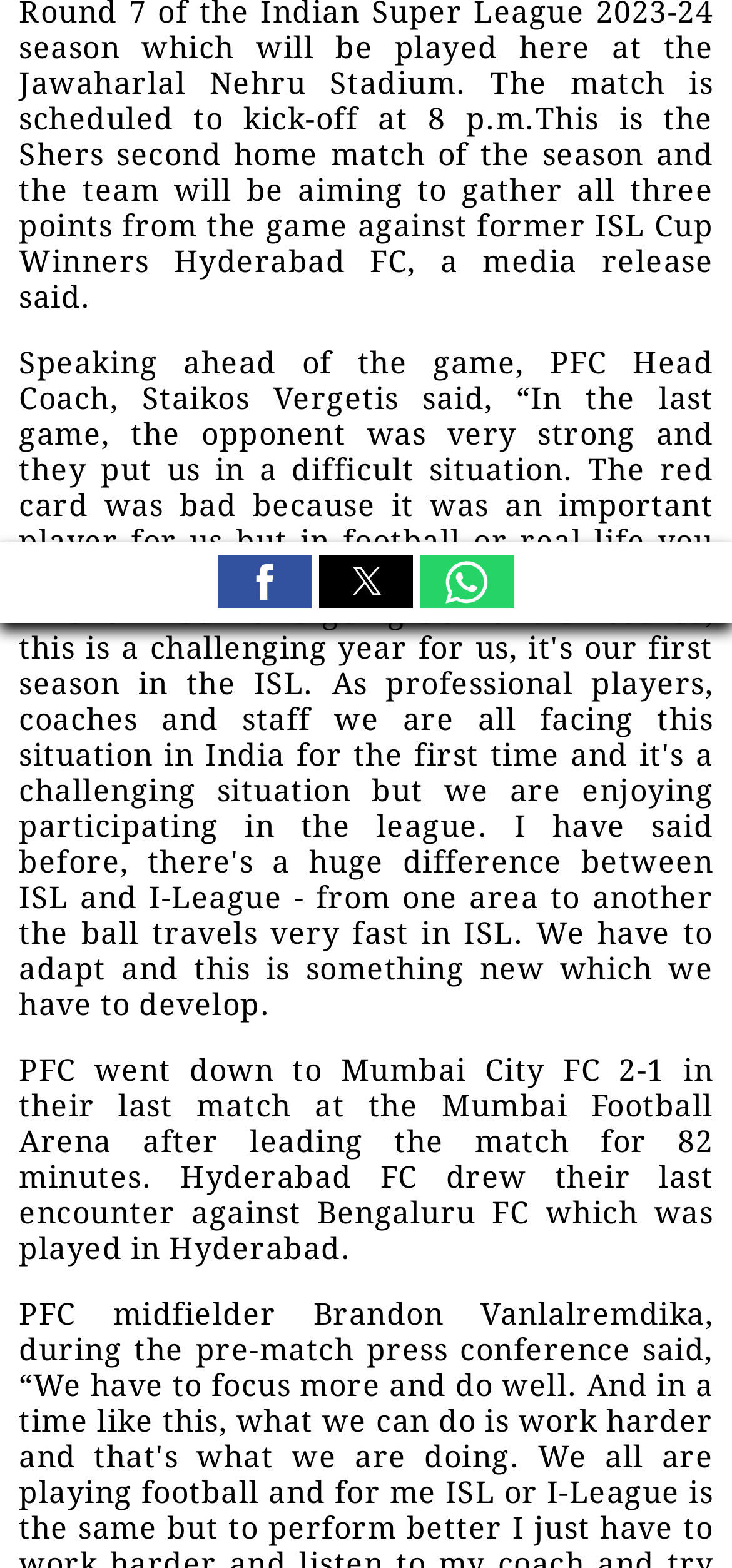Ascertain the bounding box coordinates for the UI element detailed here: "aria-label="Share by whatsapp"". The coordinates should be provided as [left, top, right, bottom] with each value being a float between 0 and 1.

[0.574, 0.354, 0.703, 0.388]